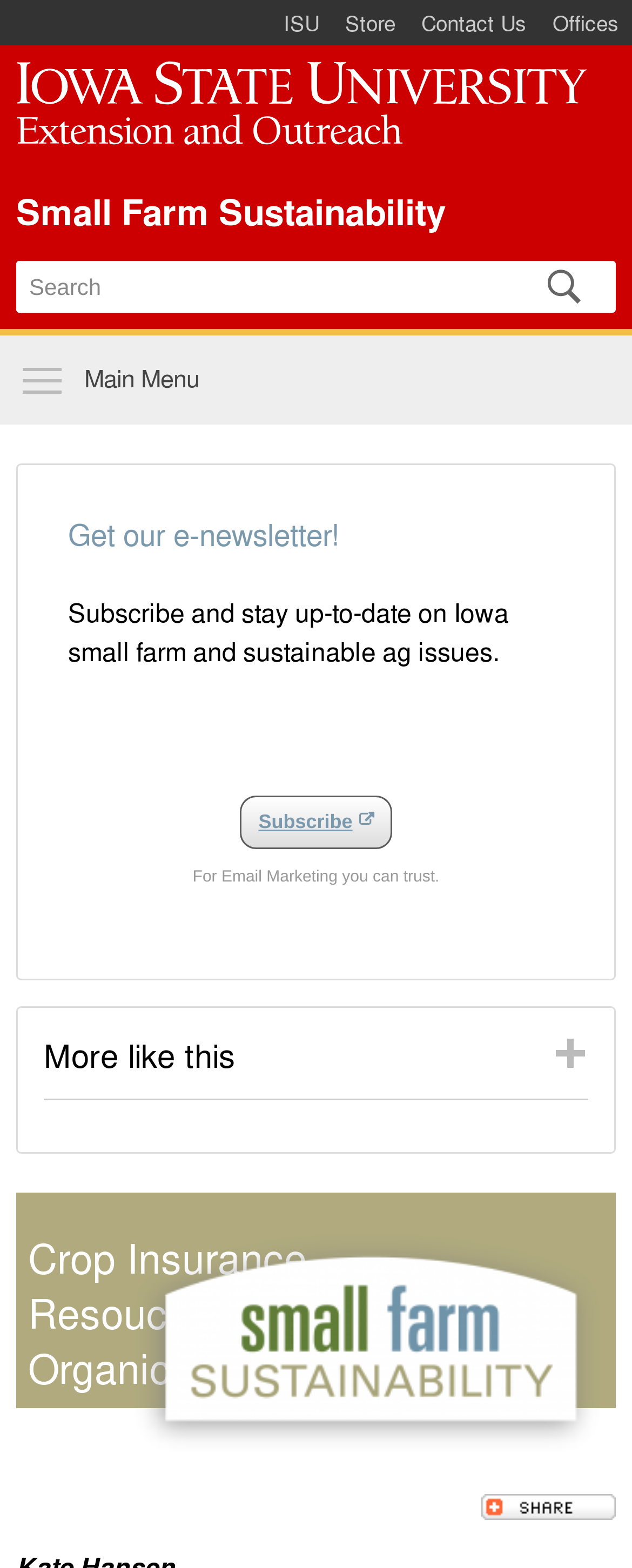Please indicate the bounding box coordinates of the element's region to be clicked to achieve the instruction: "Click on the 'RSS' link". Provide the coordinates as four float numbers between 0 and 1, i.e., [left, top, right, bottom].

None